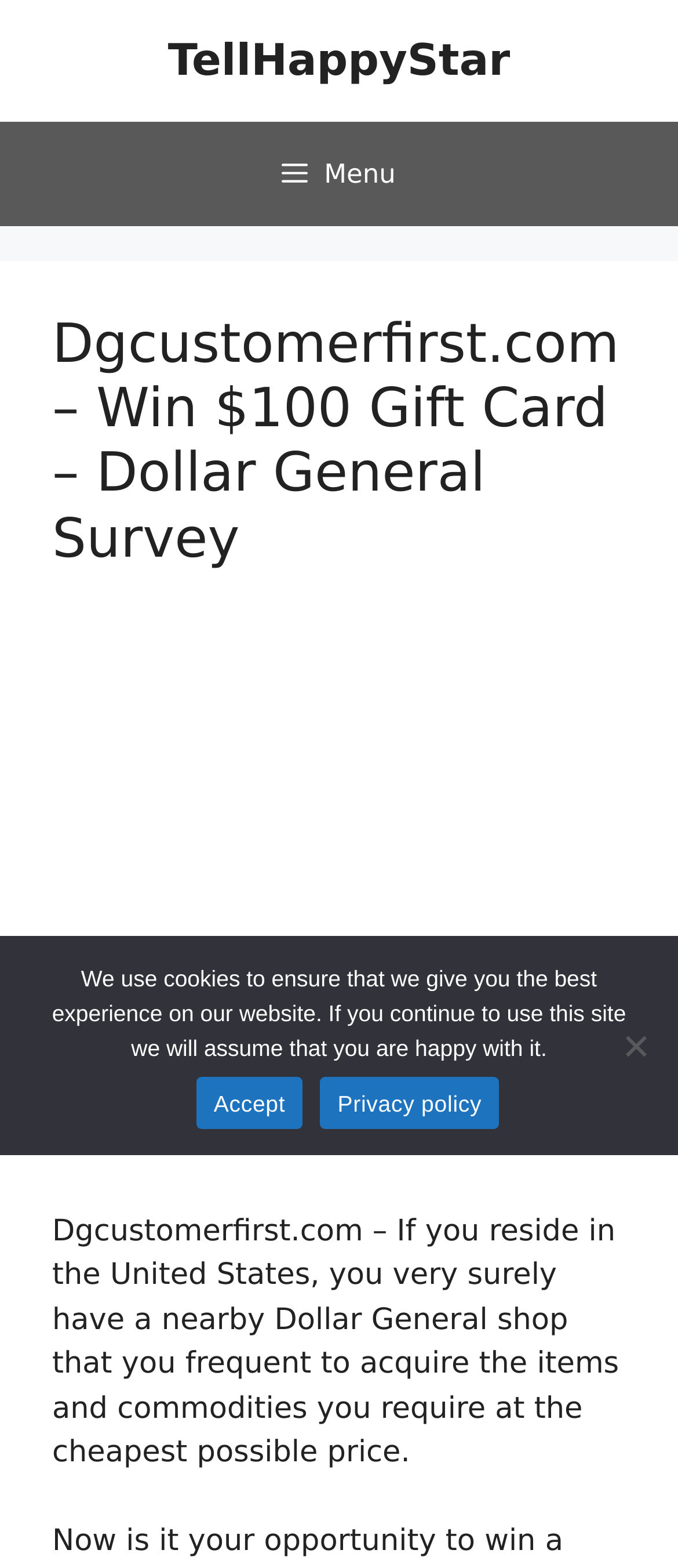Provide the bounding box coordinates for the UI element that is described as: "TellHappyStar".

[0.248, 0.022, 0.752, 0.054]